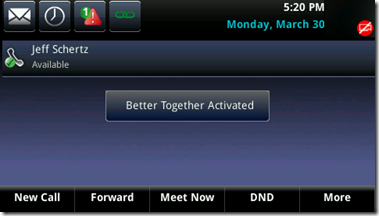What feature is currently enabled?
Respond to the question with a single word or phrase according to the image.

Better Together Activated